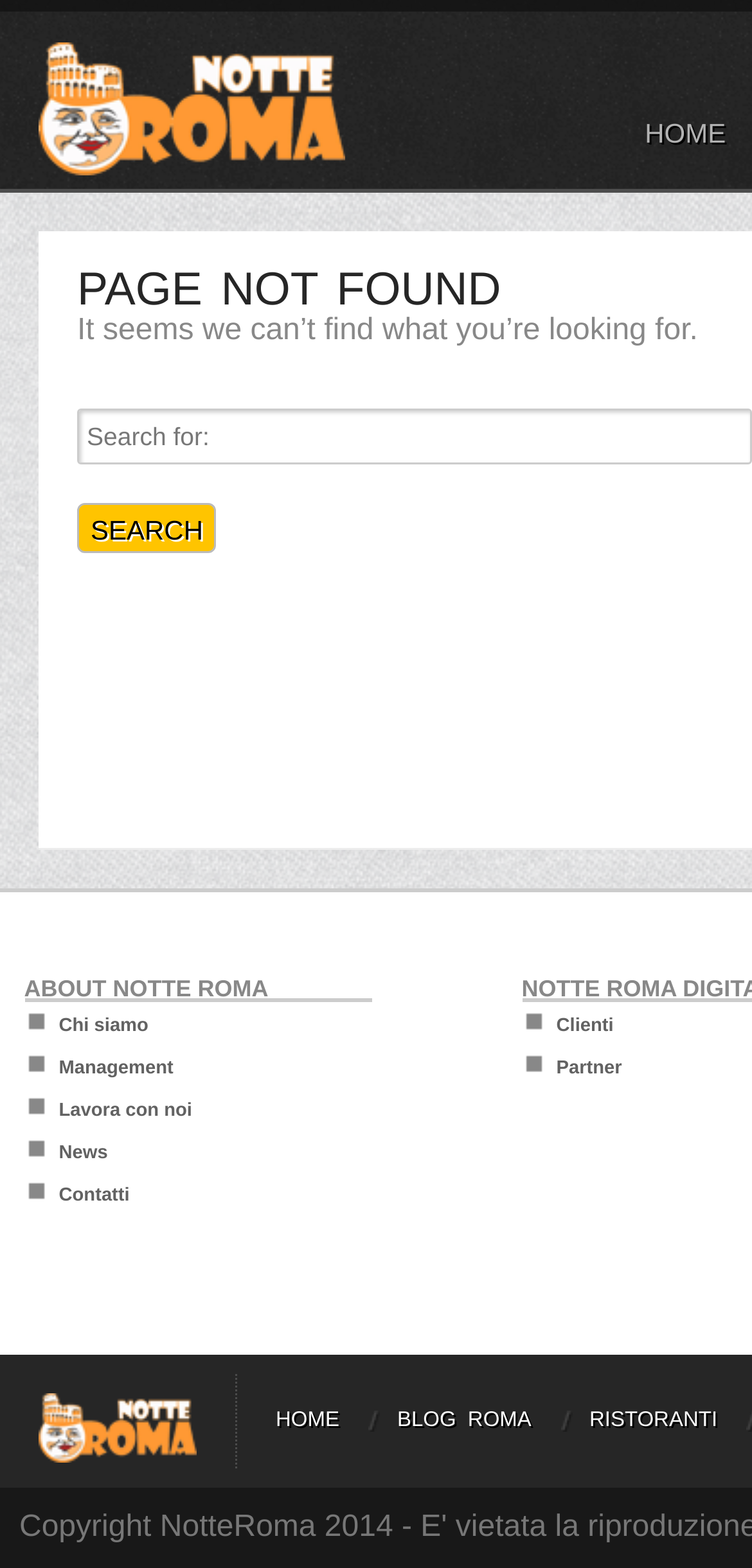Explain the webpage's design and content in an elaborate manner.

This webpage appears to be a 404 error page, indicating that the requested content cannot be found. At the top, there is a logo and a link to "Notte Roma" with an accompanying image. Below this, there is a prominent message stating "It seems we can’t find what you’re looking for." 

To the right of this message, there is a search bar with a placeholder text "Search for:" and a "Search" button. 

Further down, there are several sections of links and images. On the left side, there are links to "ABOUT NOTTE ROMA", "Chi siamo", "Management", "Lavora con noi", "News", and "Contatti", each accompanied by a small icon. On the right side, there are links to "Clienti" and "Partner", also with accompanying icons. 

At the bottom of the page, there are three links: "HOME", "BLOG ROMA", and "RISTORANTI", which appear to be navigation links.